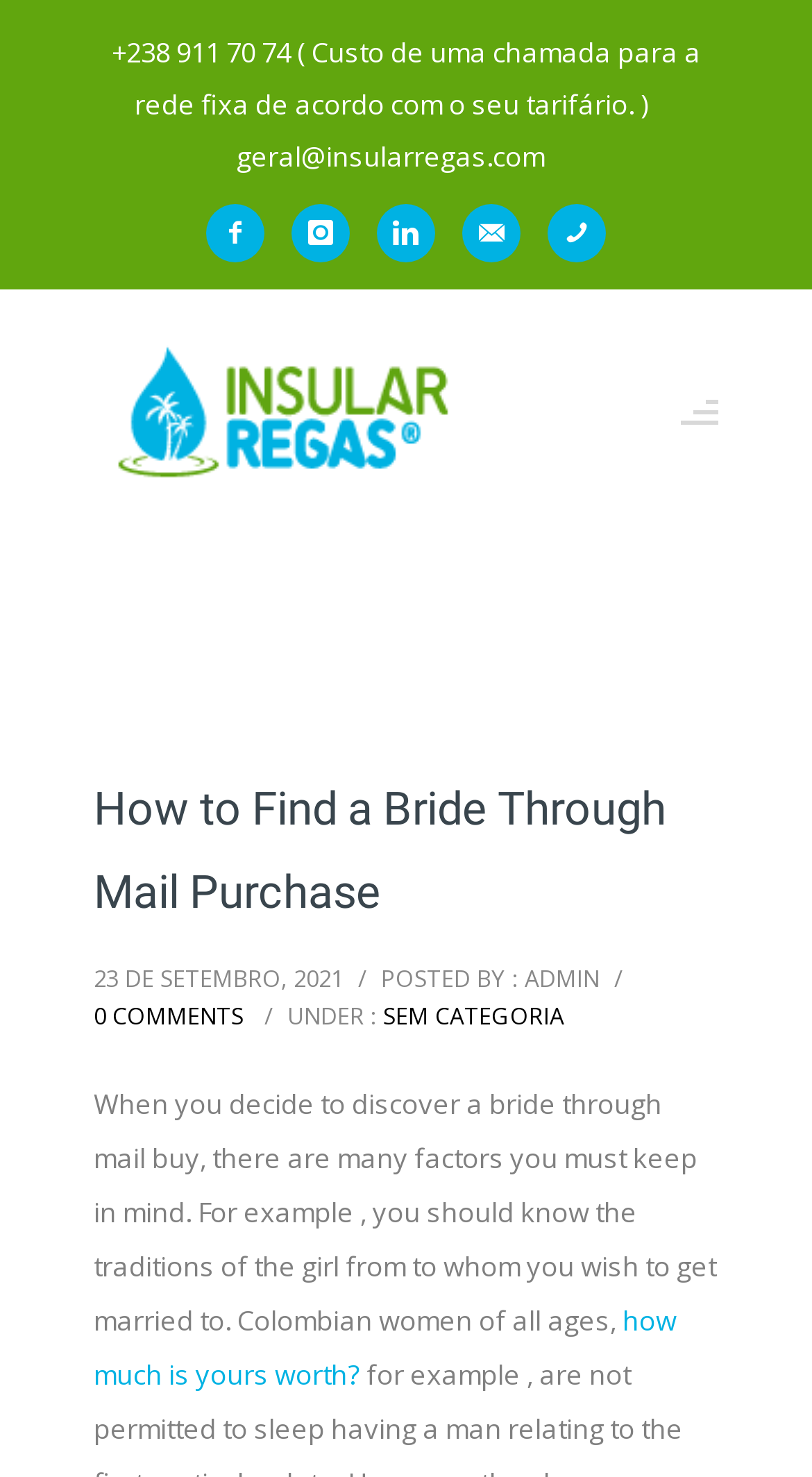Determine the bounding box for the UI element as described: "aria-label="icon-facebook2"". The coordinates should be represented as four float numbers between 0 and 1, formatted as [left, top, right, bottom].

[0.254, 0.138, 0.351, 0.178]